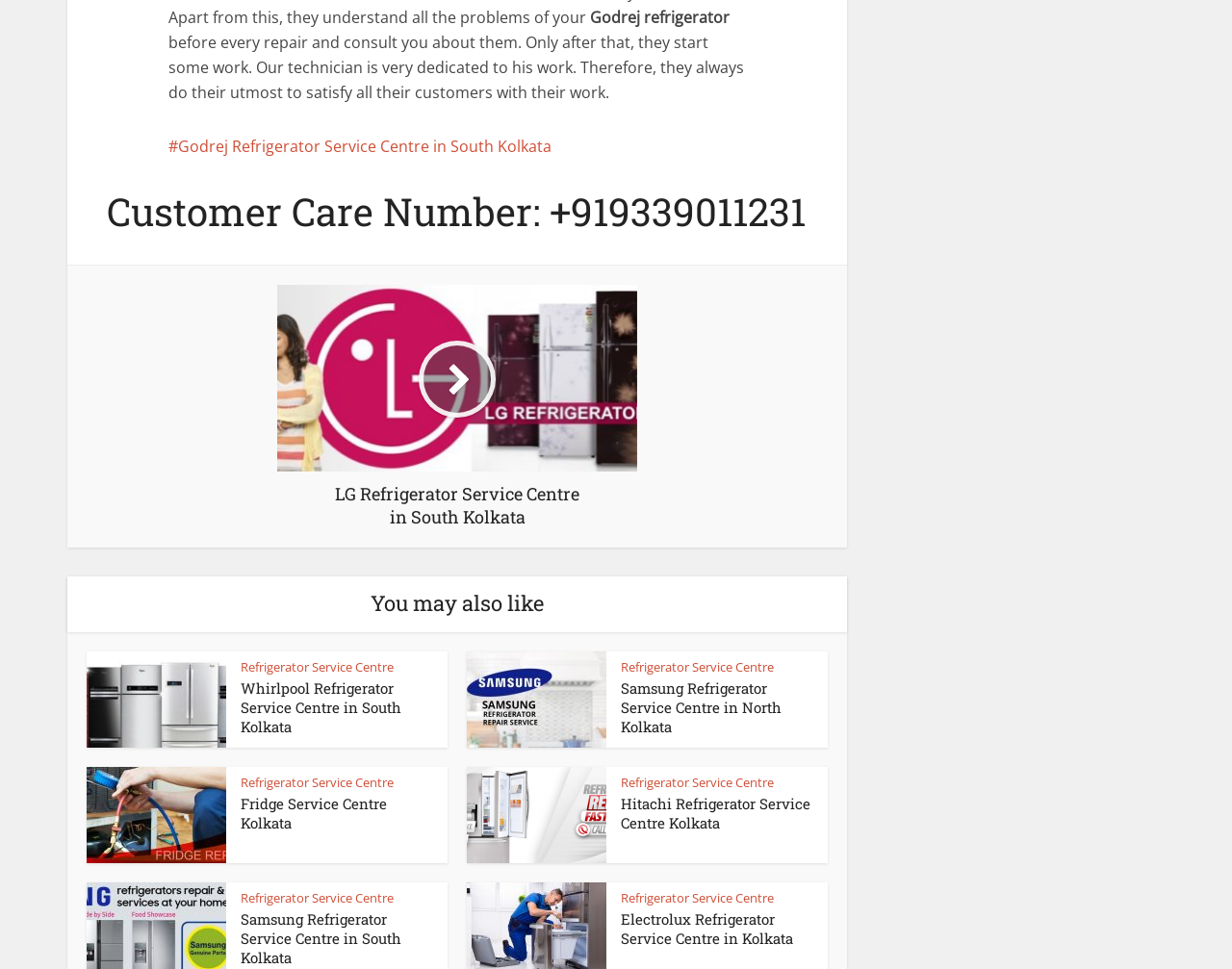Pinpoint the bounding box coordinates of the element that must be clicked to accomplish the following instruction: "Click on the link to Godrej Refrigerator Service Centre in South Kolkata". The coordinates should be in the format of four float numbers between 0 and 1, i.e., [left, top, right, bottom].

[0.137, 0.14, 0.448, 0.162]